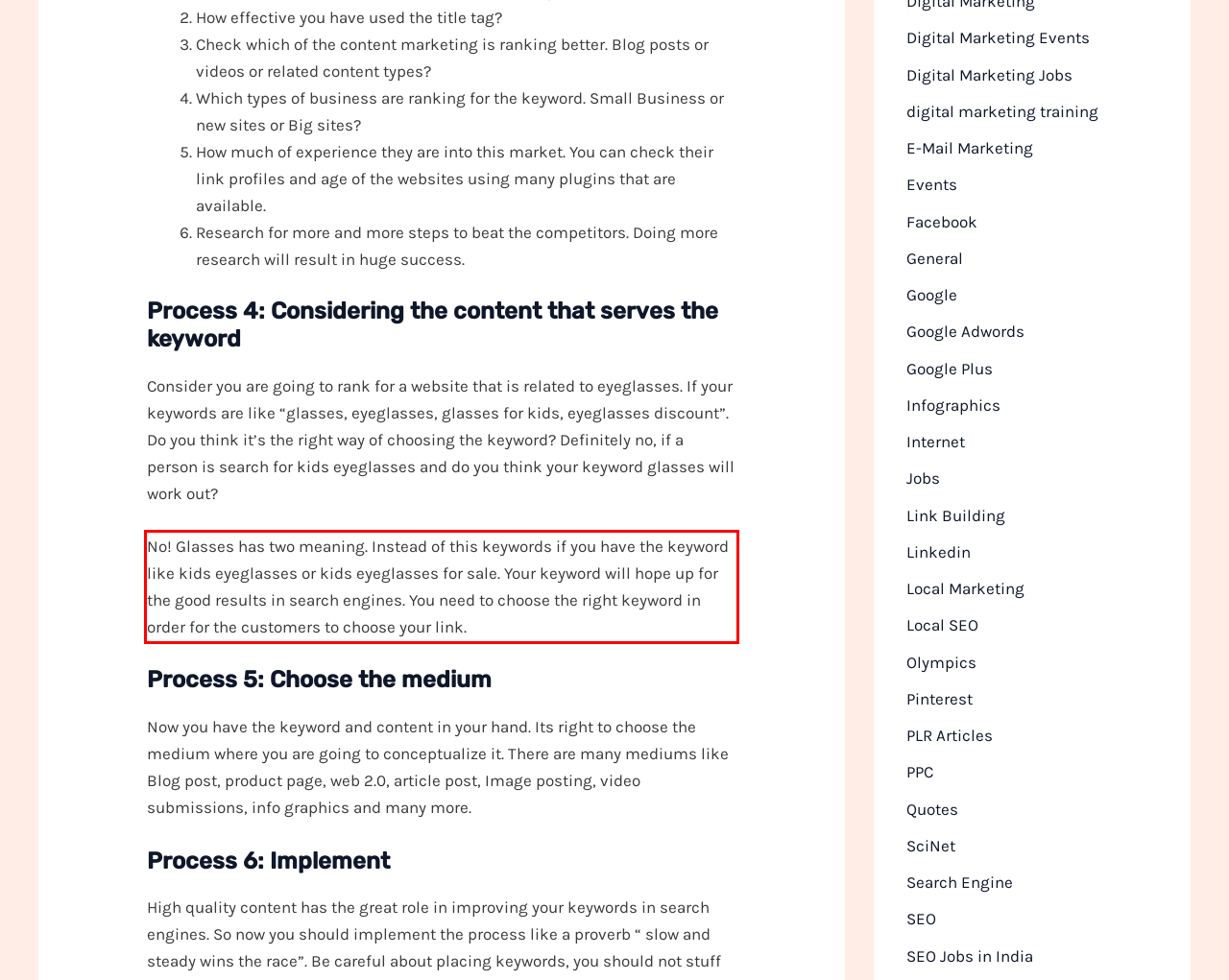Please analyze the provided webpage screenshot and perform OCR to extract the text content from the red rectangle bounding box.

No! Glasses has two meaning. Instead of this keywords if you have the keyword like kids eyeglasses or kids eyeglasses for sale. Your keyword will hope up for the good results in search engines. You need to choose the right keyword in order for the customers to choose your link.